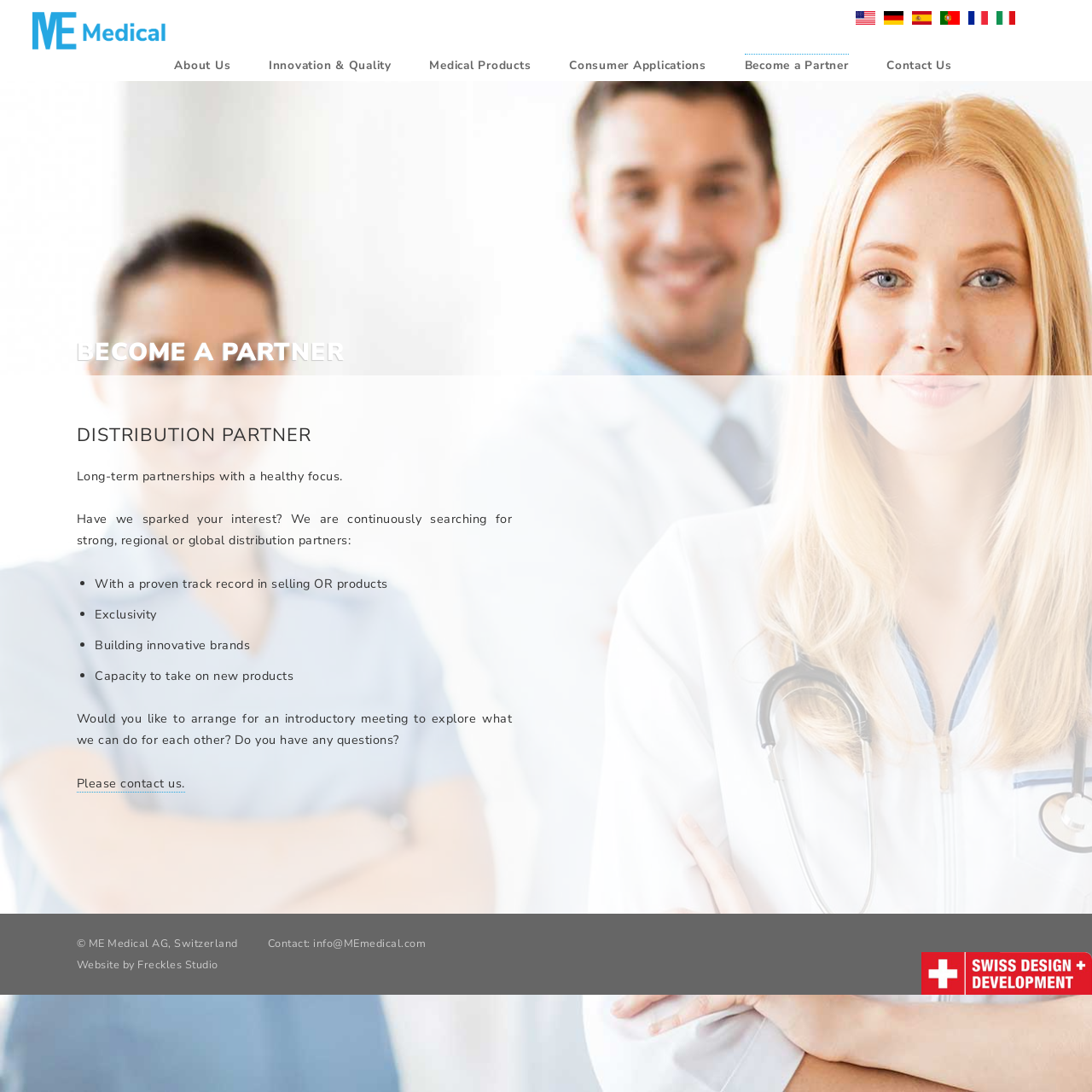Please locate the bounding box coordinates of the element that needs to be clicked to achieve the following instruction: "Learn more about ME Medical Surgical Clipper". The coordinates should be four float numbers between 0 and 1, i.e., [left, top, right, bottom].

[0.756, 0.196, 0.884, 0.23]